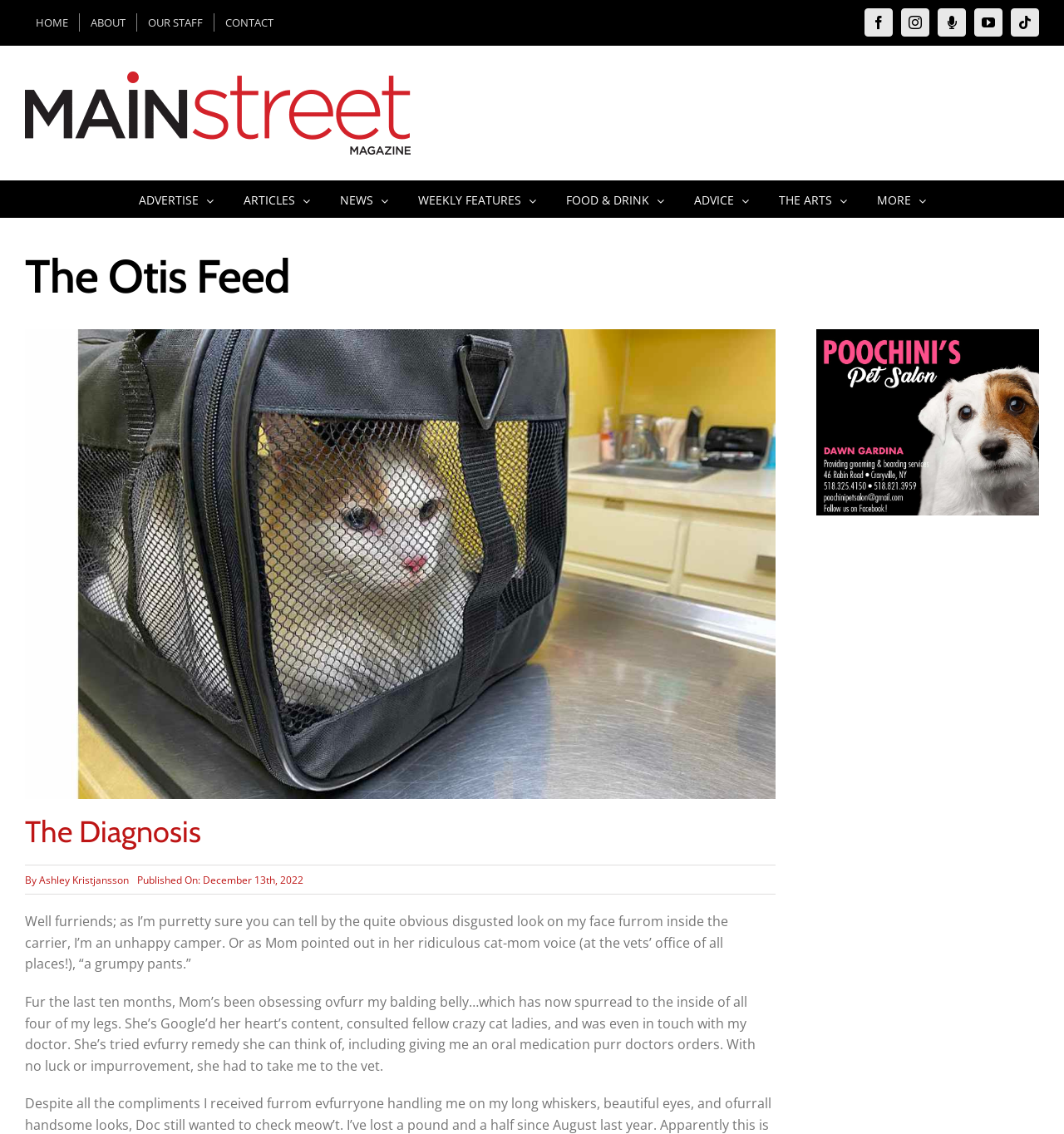Provide a single word or phrase answer to the question: 
What is the title of the article?

The Diagnosis